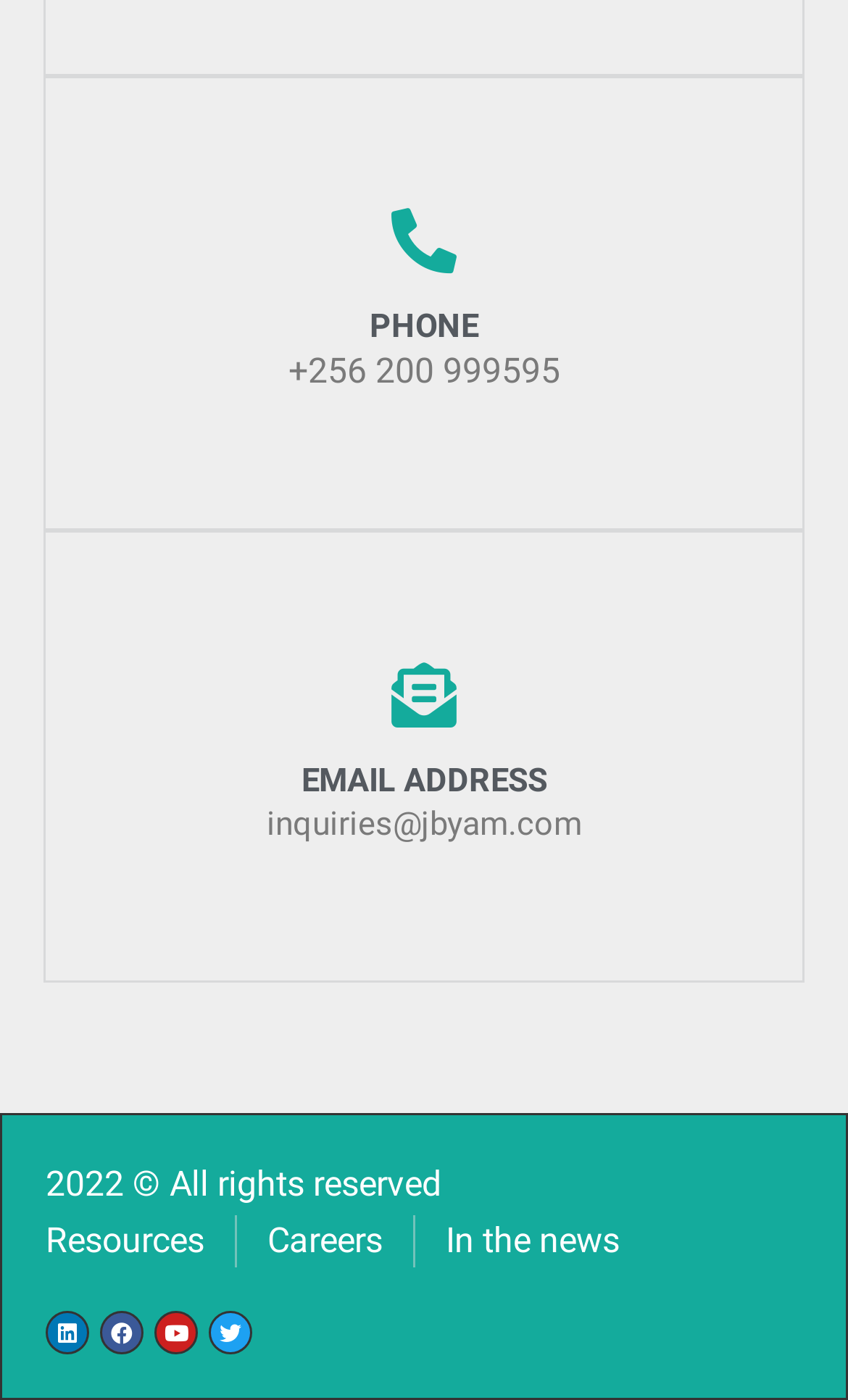How many links are there on the webpage?
Please answer using one word or phrase, based on the screenshot.

5